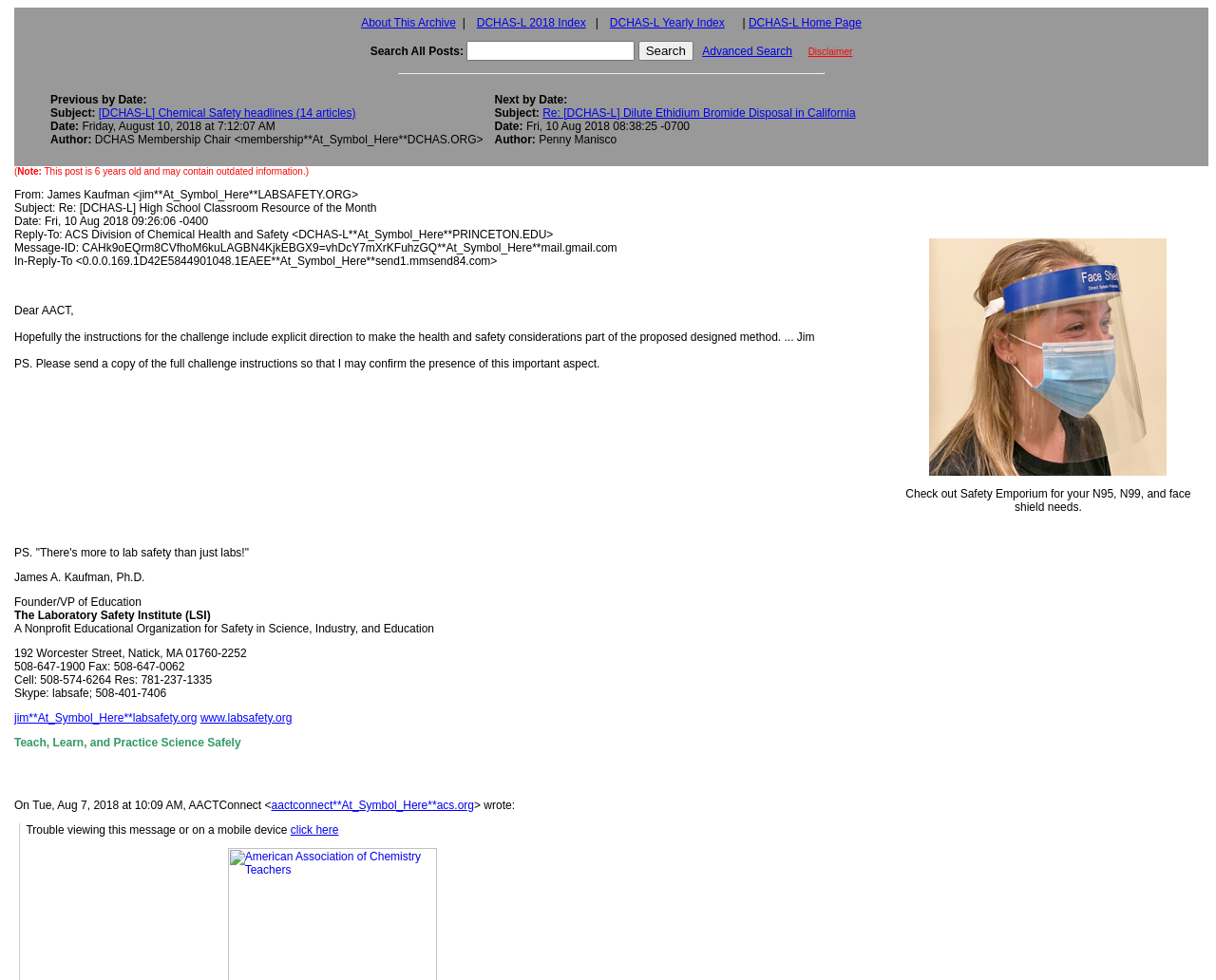Locate the bounding box coordinates of the area where you should click to accomplish the instruction: "Search All Posts".

[0.293, 0.037, 0.712, 0.086]